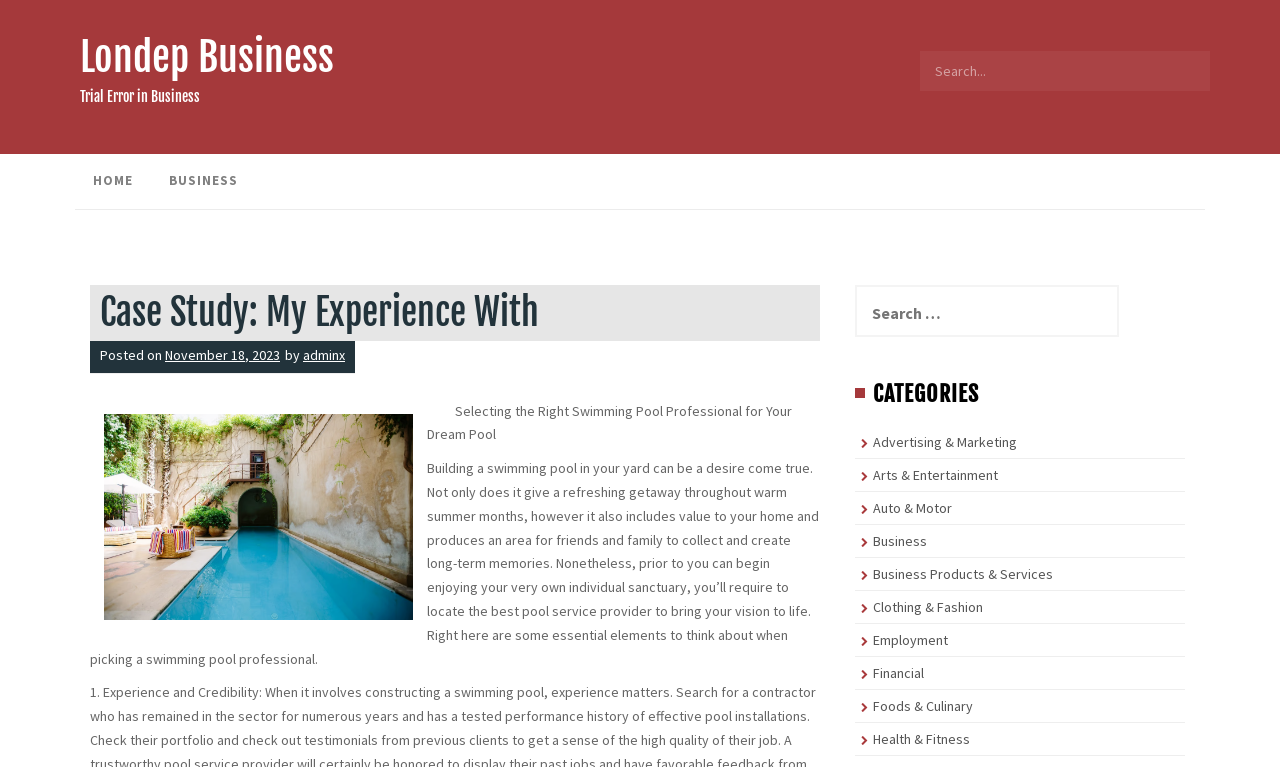Please reply with a single word or brief phrase to the question: 
What is the date of the case study?

November 18, 2023